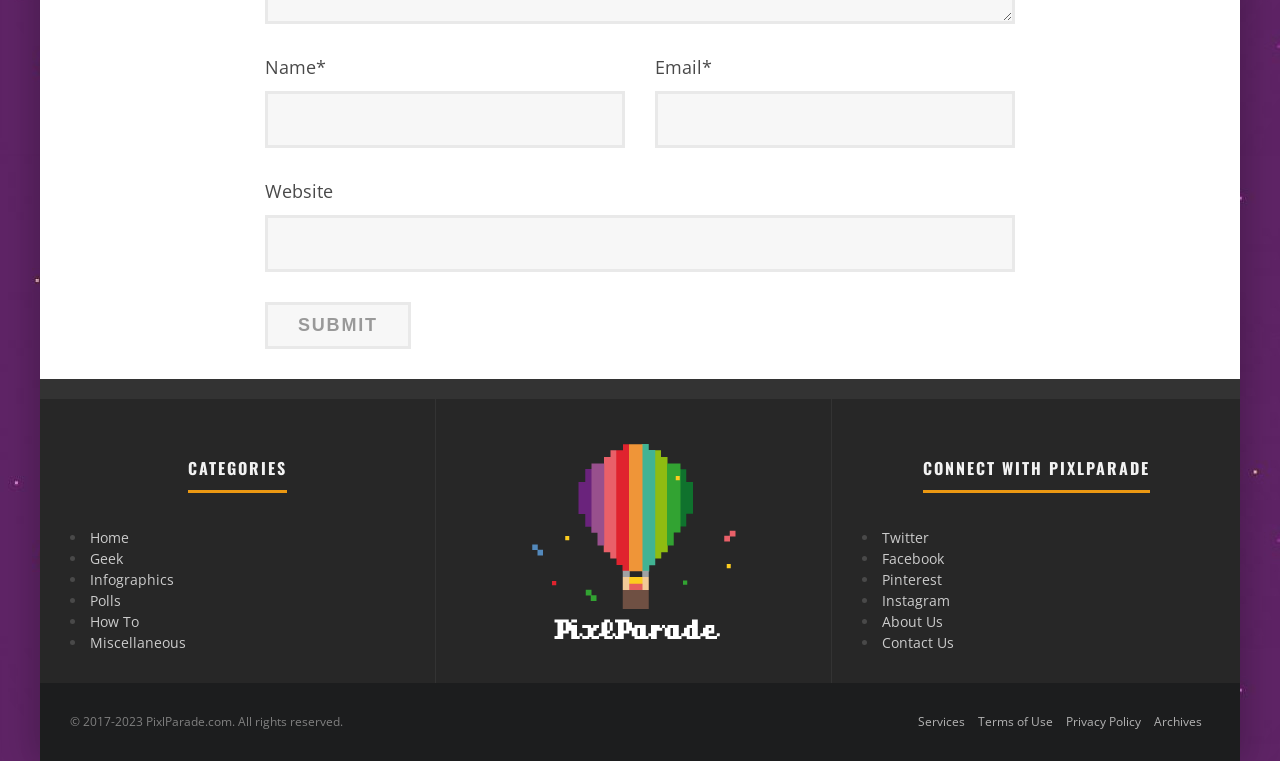What is the name of the website?
Provide an in-depth and detailed answer to the question.

The website's name is mentioned in the 'CONNECT WITH PIXLPARADE' heading, which suggests that the website's name is PixlParade.